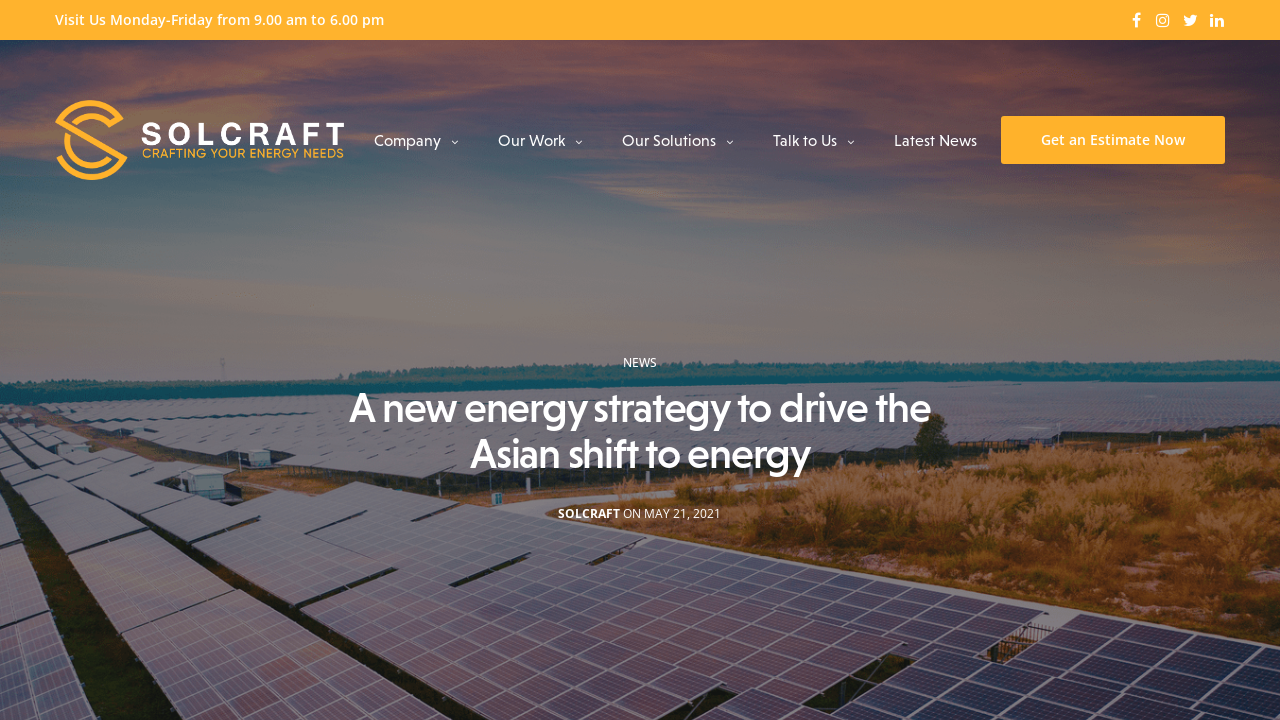Please locate and generate the primary heading on this webpage.

A new energy strategy to drive the Asian shift to energy